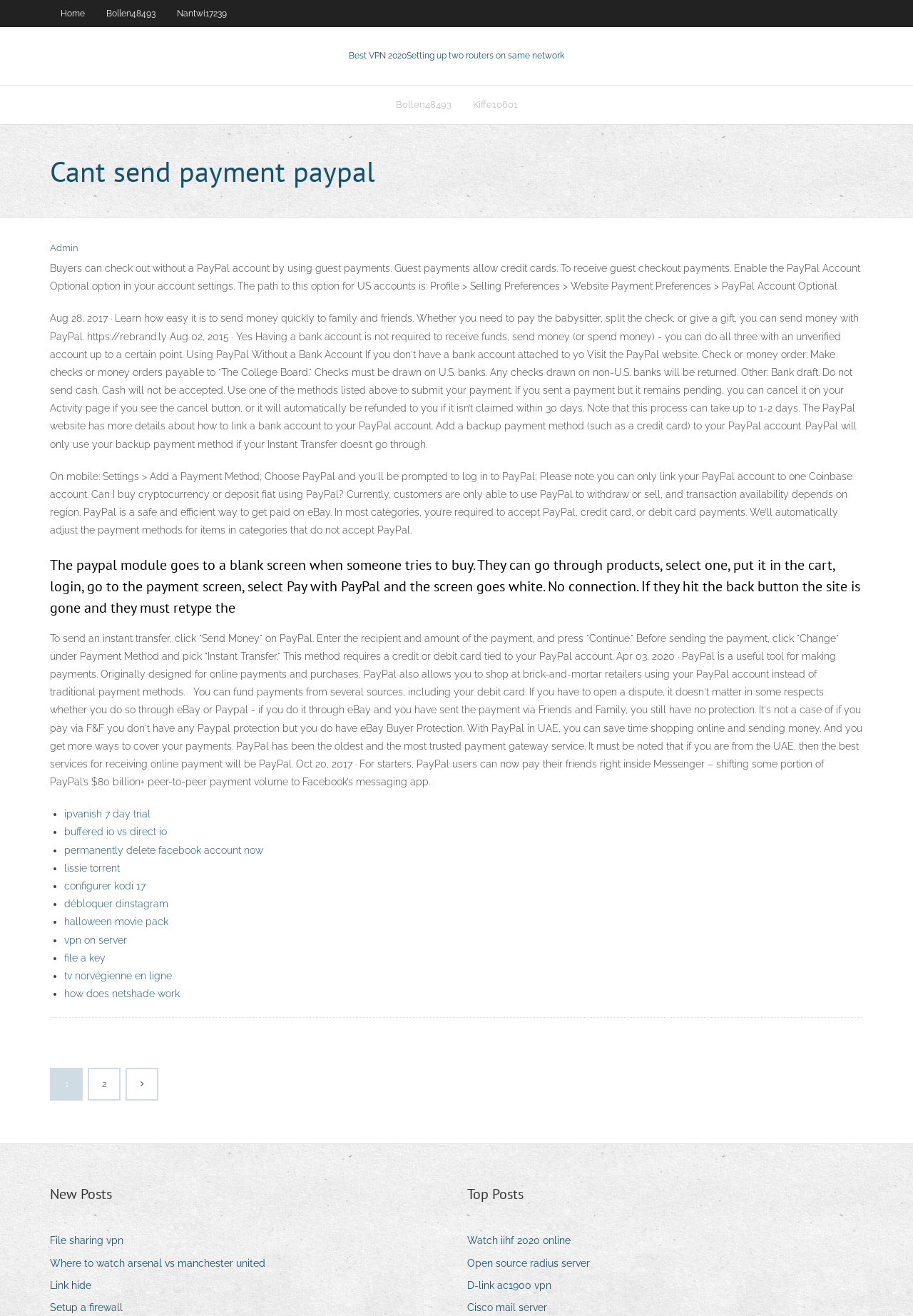Predict the bounding box coordinates of the area that should be clicked to accomplish the following instruction: "Click on the 'Home' link". The bounding box coordinates should consist of four float numbers between 0 and 1, i.e., [left, top, right, bottom].

[0.055, 0.0, 0.105, 0.02]